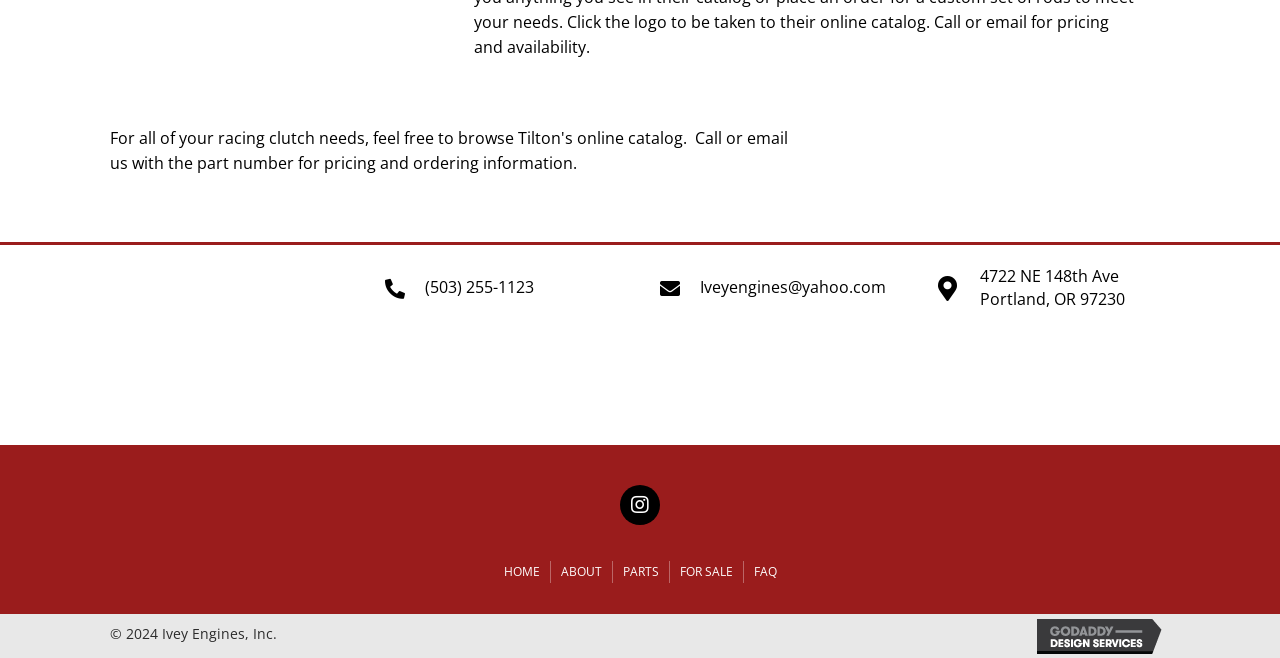Find the bounding box coordinates of the element you need to click on to perform this action: 'contact us via phone'. The coordinates should be represented by four float values between 0 and 1, in the format [left, top, right, bottom].

[0.332, 0.42, 0.417, 0.453]